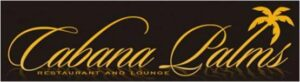What is the theme of the logo?
Please use the image to deliver a detailed and complete answer.

The presence of a palm tree graphic and the description of the atmosphere as 'relaxed, vacation-like' implies that the theme of the logo is tropical, evoking a sense of a beach or island getaway.